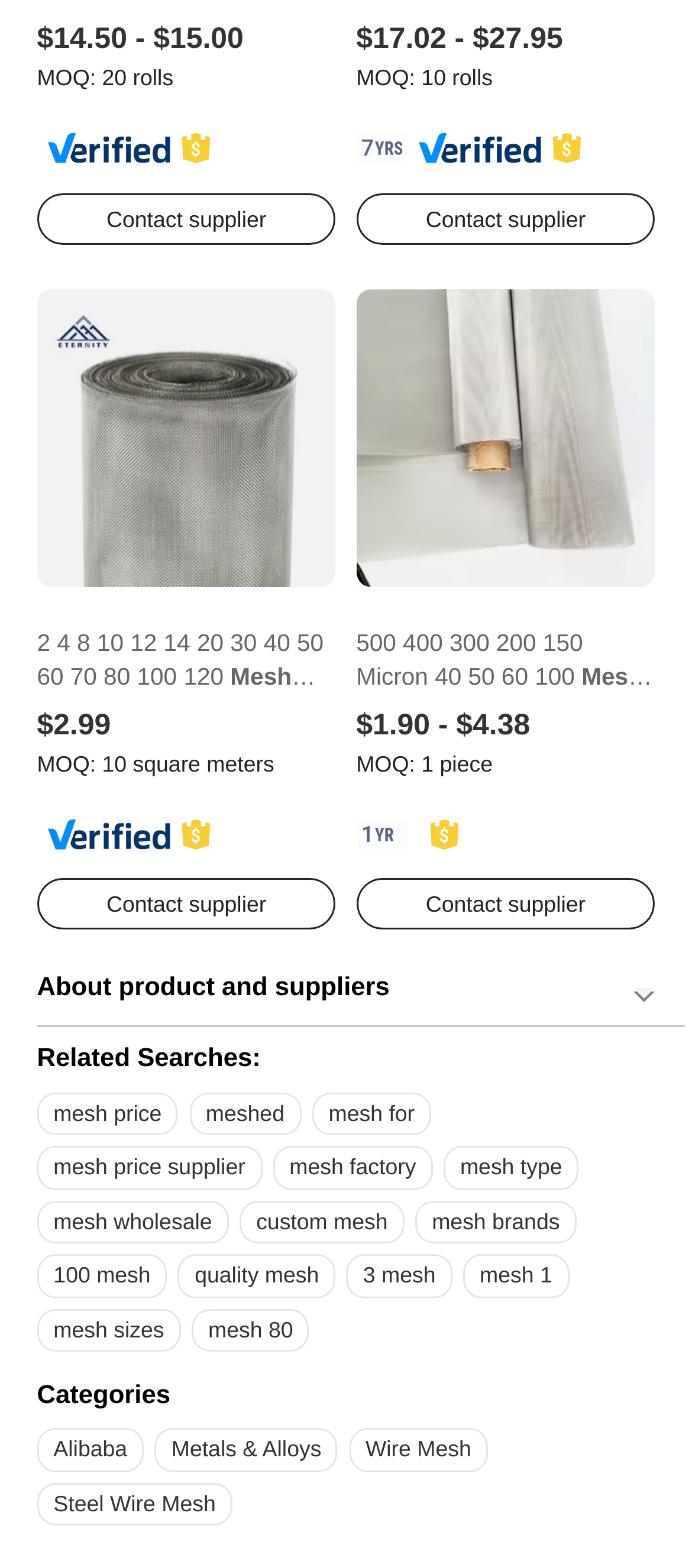Pinpoint the bounding box coordinates of the clickable area needed to execute the instruction: "Contact supplier". The coordinates should be specified as four float numbers between 0 and 1, i.e., [left, top, right, bottom].

[0.053, 0.123, 0.485, 0.156]